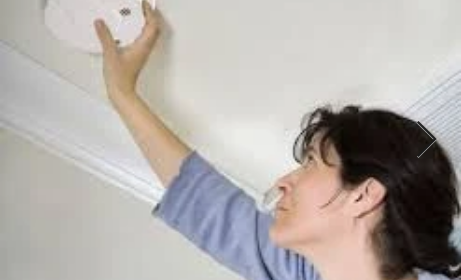Offer a detailed explanation of what is depicted in the image.

The image depicts a woman reaching up to inspect a smoke detector mounted on the ceiling. She appears focused and attentive, likely checking the device to ensure it is functioning properly. This action underscores the importance of maintaining smoke detectors, which can be a source of disturbance when their batteries run low. Regular checks, like the one she's performing, help ensure these devices are reliable in case of emergencies. The context suggests a service related to smoke and carbon monoxide detector maintenance, reflecting a commitment to home safety and preparedness.